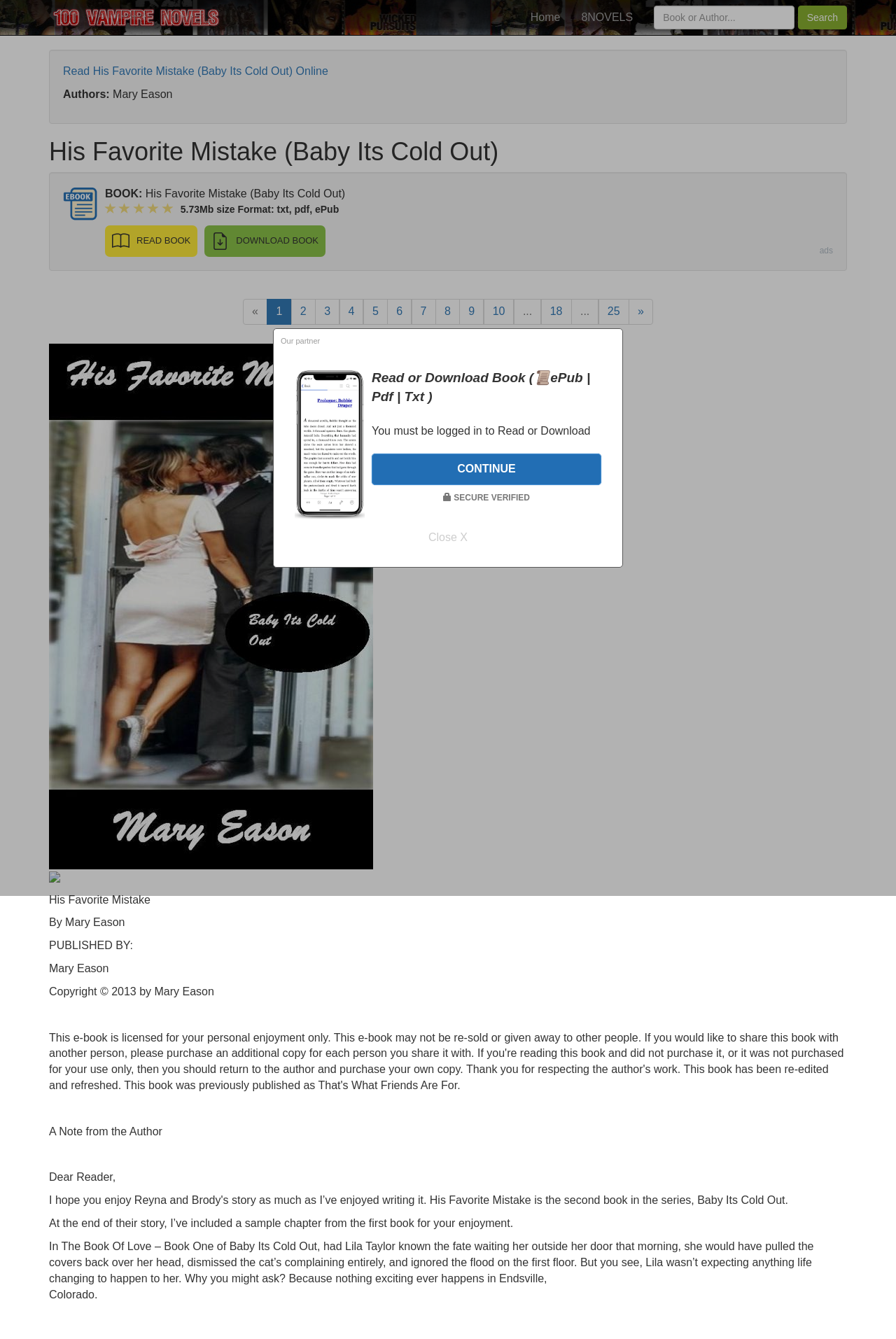Can you locate the main headline on this webpage and provide its text content?

His Favorite Mistake (Baby Its Cold Out)